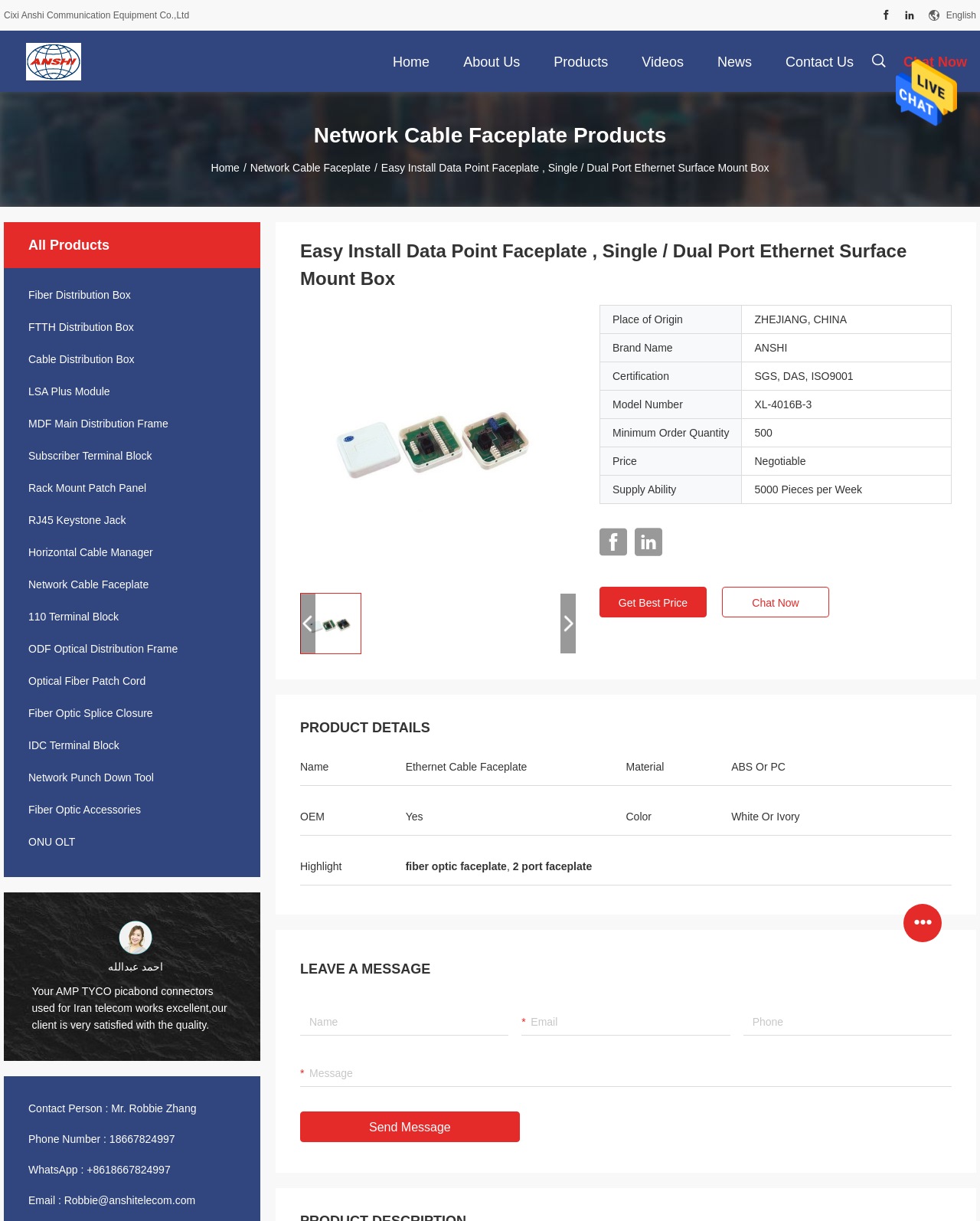Please specify the bounding box coordinates of the area that should be clicked to accomplish the following instruction: "Select the 'Home' link". The coordinates should consist of four float numbers between 0 and 1, i.e., [left, top, right, bottom].

[0.391, 0.025, 0.448, 0.075]